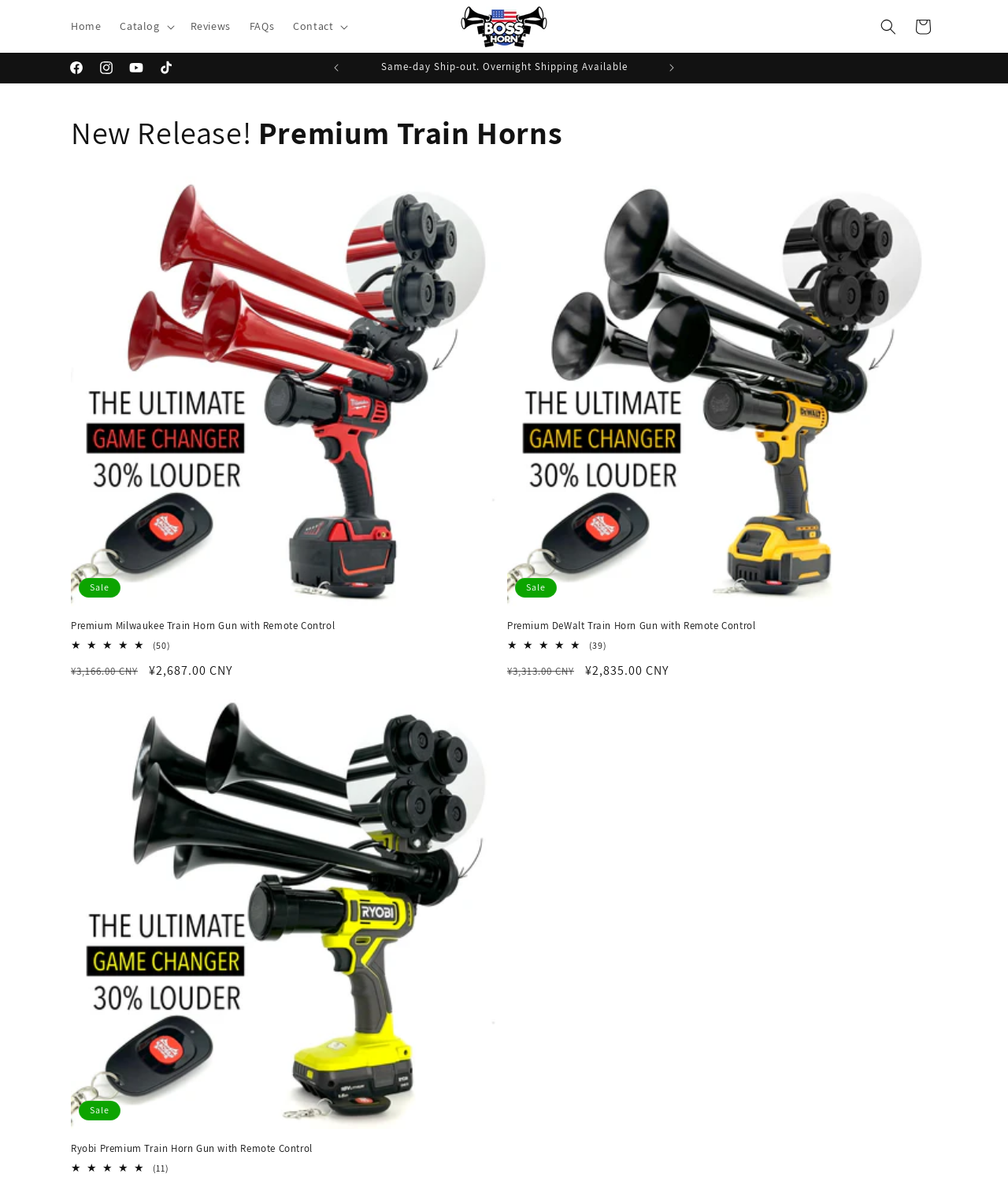Please identify the bounding box coordinates of the element's region that should be clicked to execute the following instruction: "View the 'New Release! Premium Train Horns' announcement". The bounding box coordinates must be four float numbers between 0 and 1, i.e., [left, top, right, bottom].

[0.07, 0.094, 0.93, 0.129]